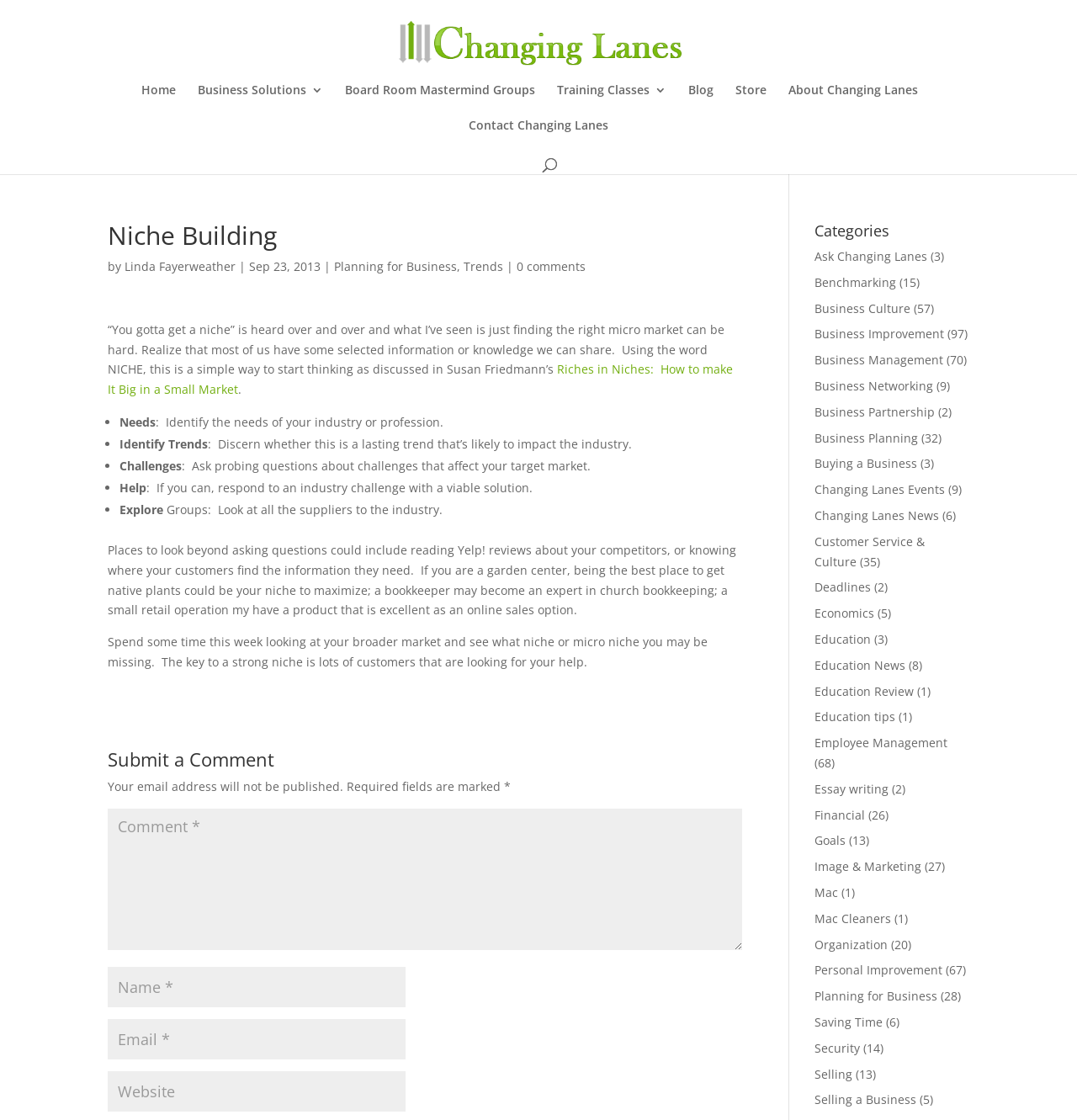Please answer the following question using a single word or phrase: How many categories are listed on the webpage?

19